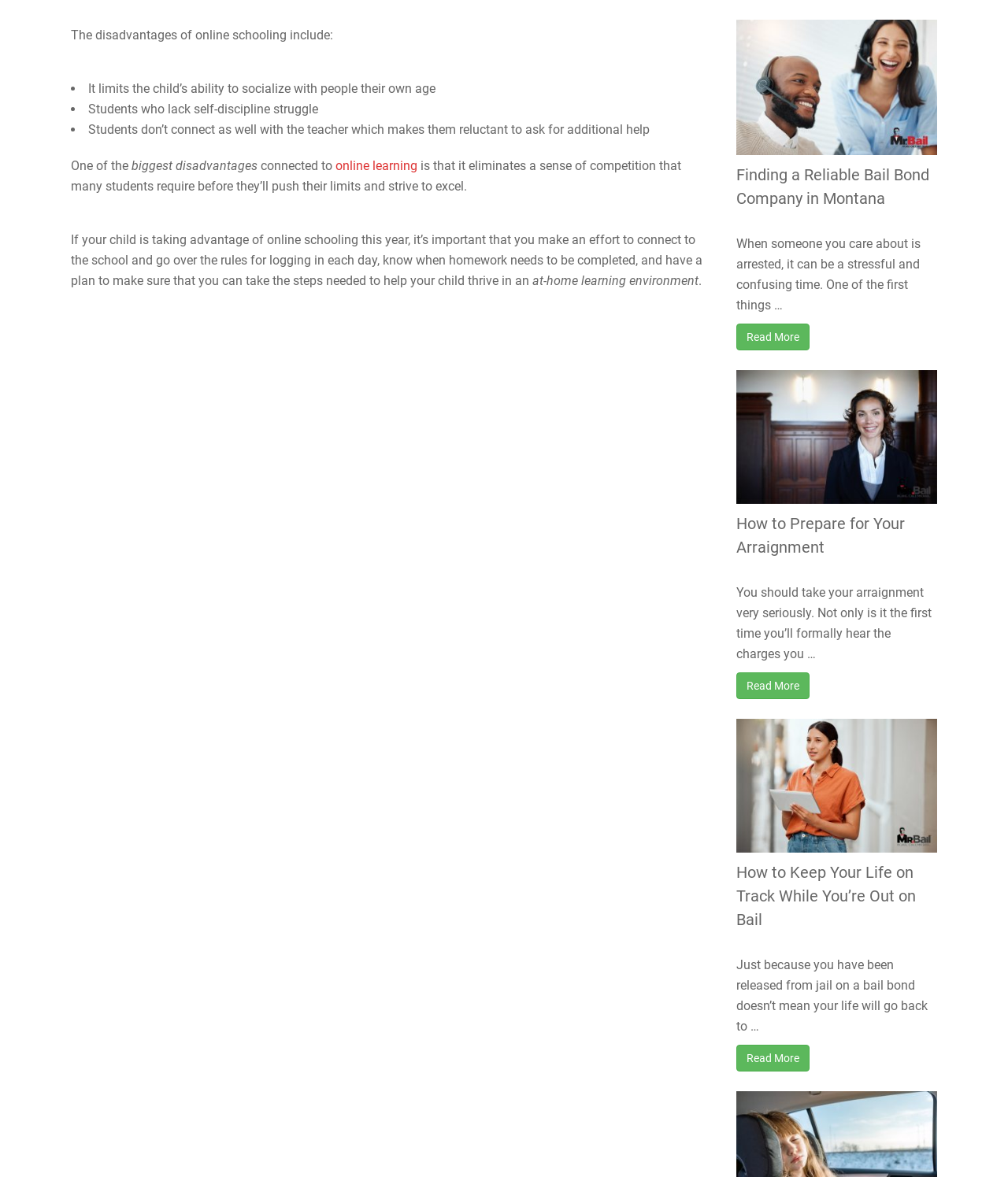Using the webpage screenshot, locate the HTML element that fits the following description and provide its bounding box: "parent_node: Montana’s Car Seat Laws".

[0.73, 0.98, 0.93, 0.993]